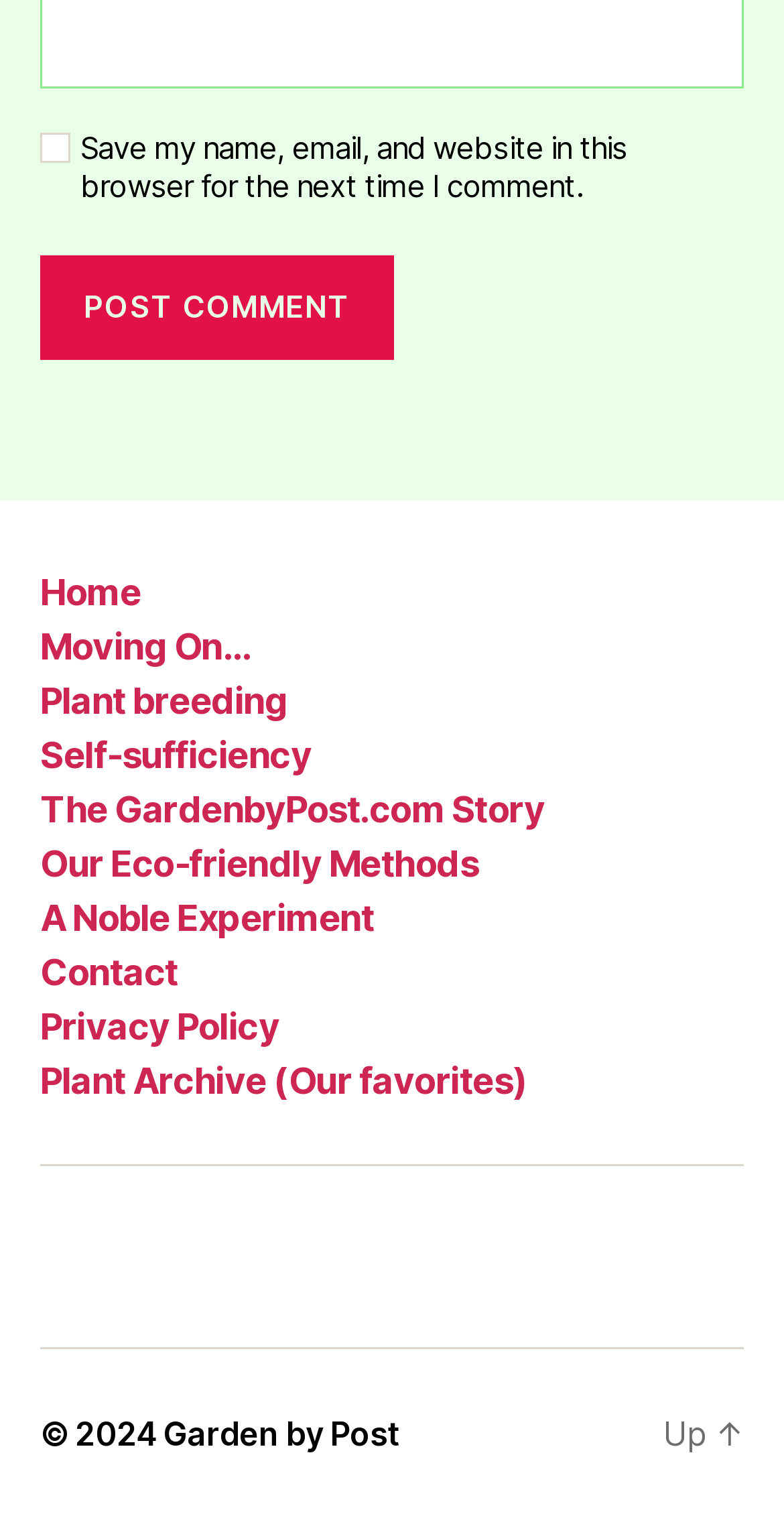Analyze the image and answer the question with as much detail as possible: 
What is the text on the button?

I looked at the button element and found that it contains a static text 'POST COMMENT', which is the text displayed on the button.